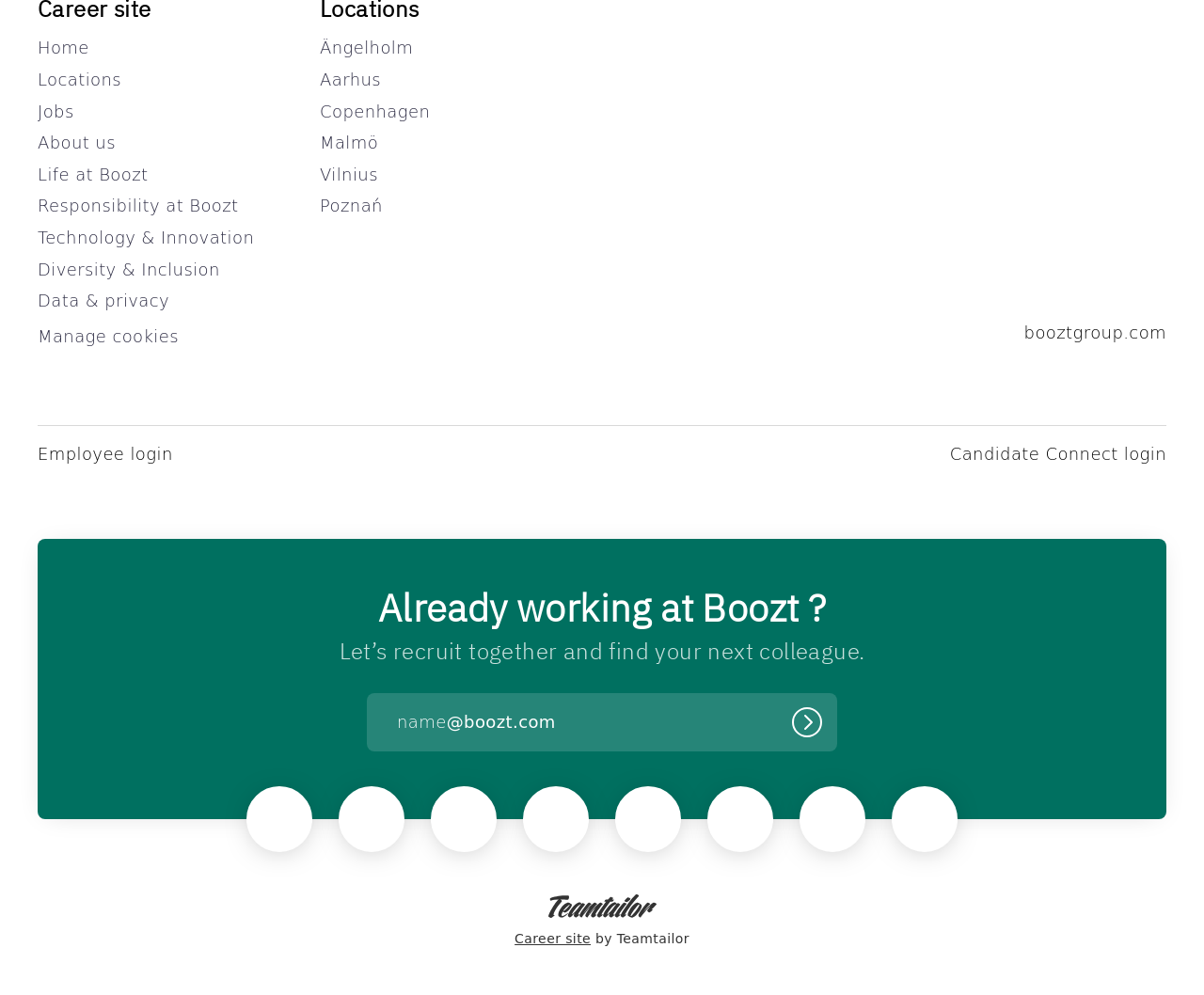Please predict the bounding box coordinates of the element's region where a click is necessary to complete the following instruction: "View Career site by Teamtailor". The coordinates should be represented by four float numbers between 0 and 1, i.e., [left, top, right, bottom].

[0.424, 0.895, 0.576, 0.961]